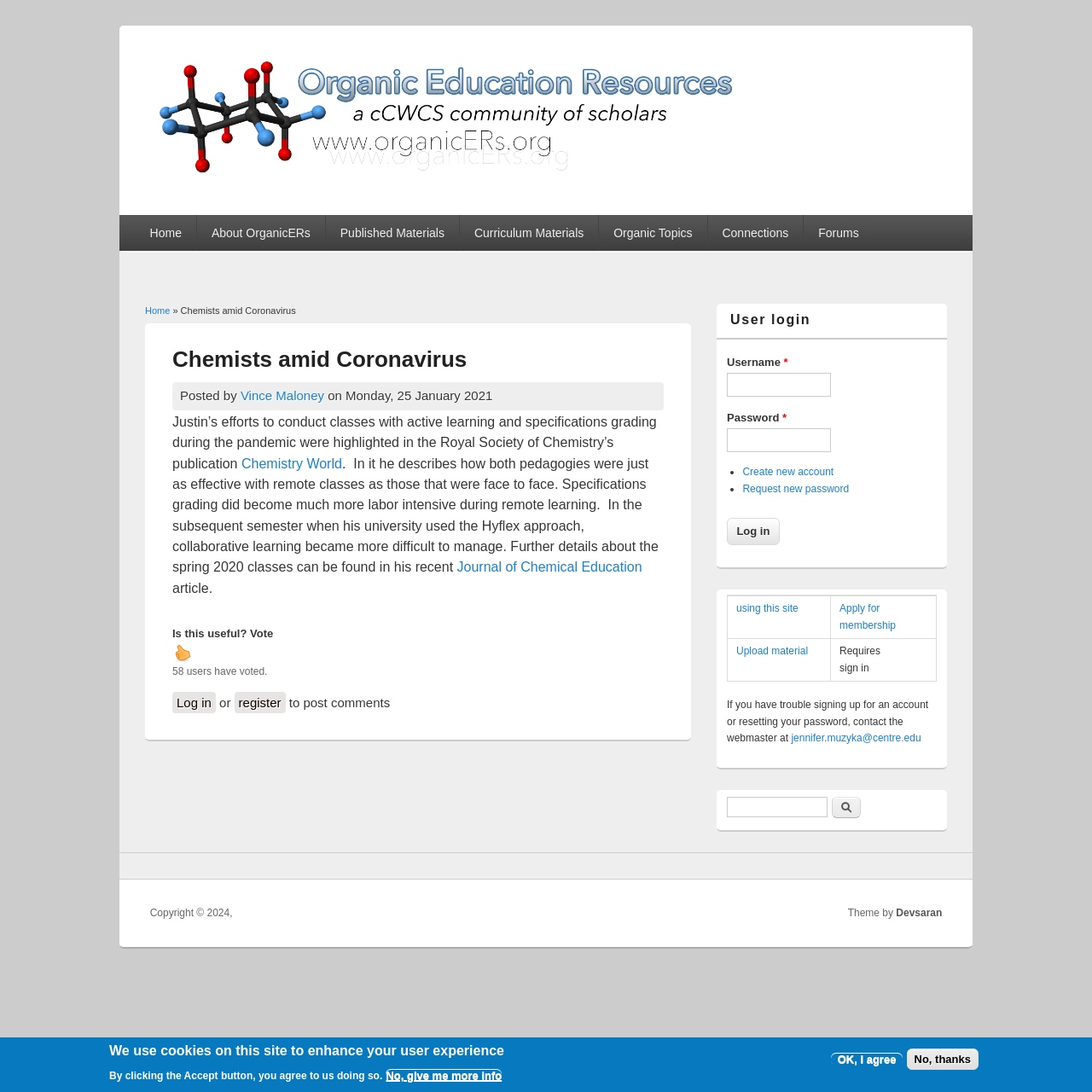Using the webpage screenshot, find the UI element described by Request new password. Provide the bounding box coordinates in the format (top-left x, top-left y, bottom-right x, bottom-right y), ensuring all values are floating point numbers between 0 and 1.

[0.68, 0.442, 0.777, 0.453]